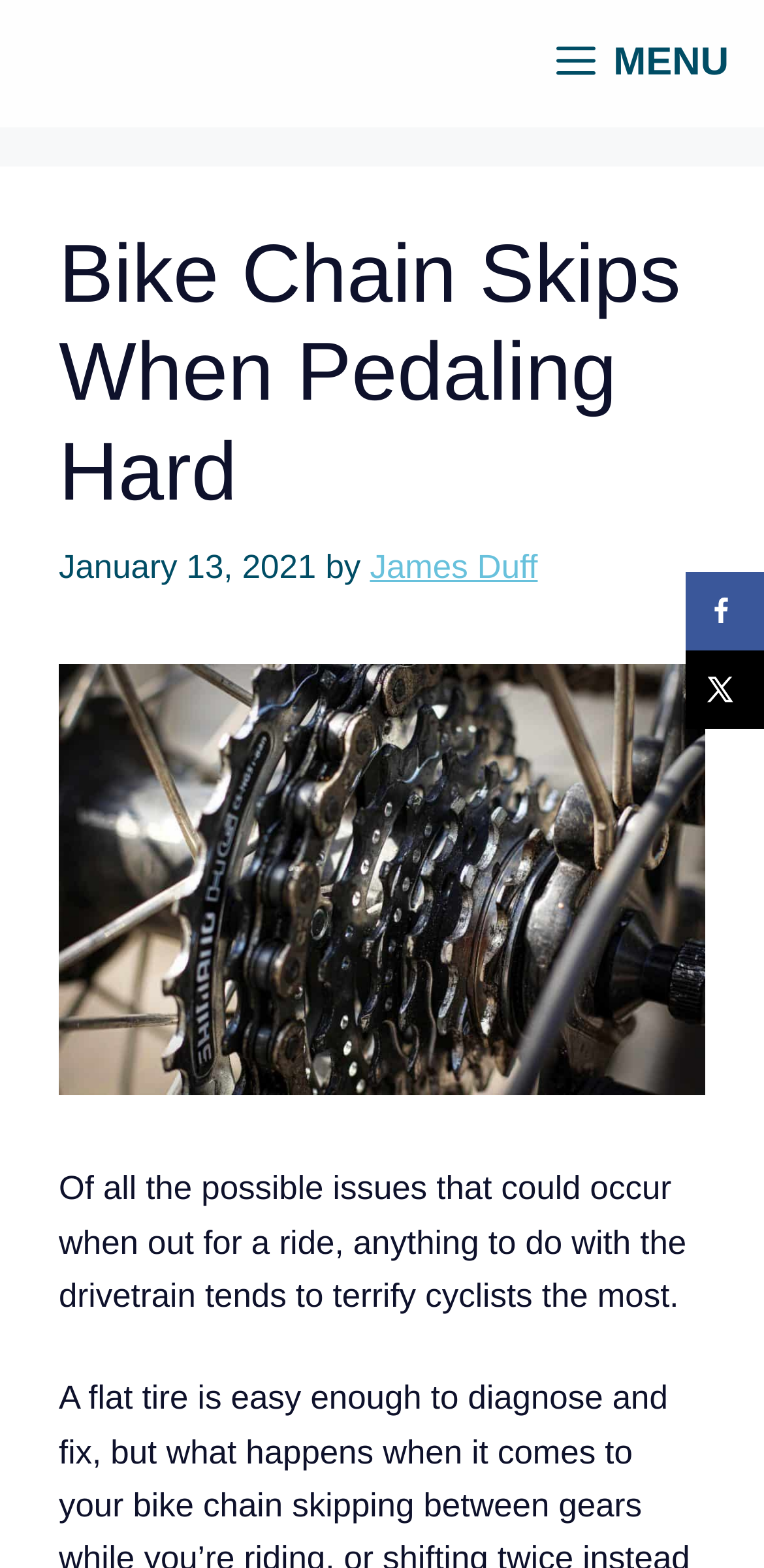Provide a brief response to the question using a single word or phrase: 
Who is the author of the article?

James Duff